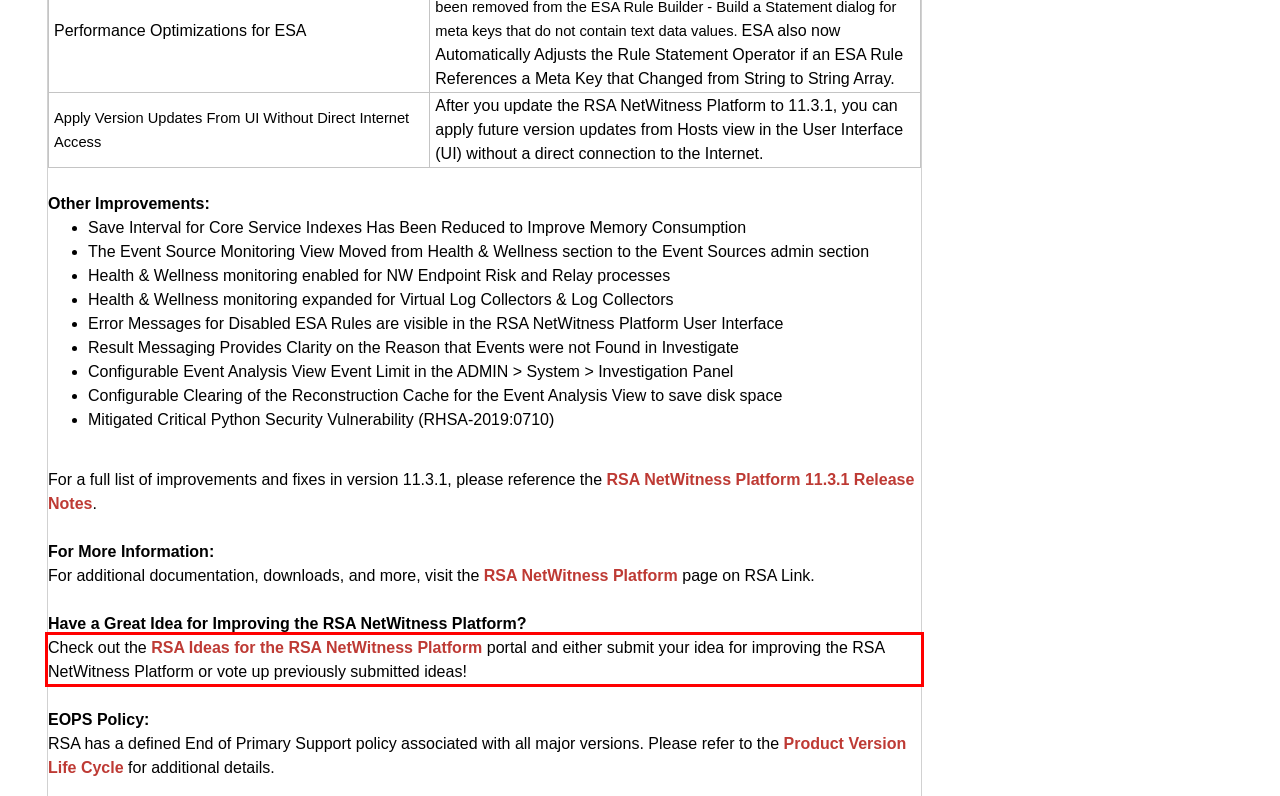Examine the webpage screenshot and use OCR to recognize and output the text within the red bounding box.

Check out the RSA Ideas for the RSA NetWitness Platform portal and either submit your idea for improving the RSA NetWitness Platform or vote up previously submitted ideas!